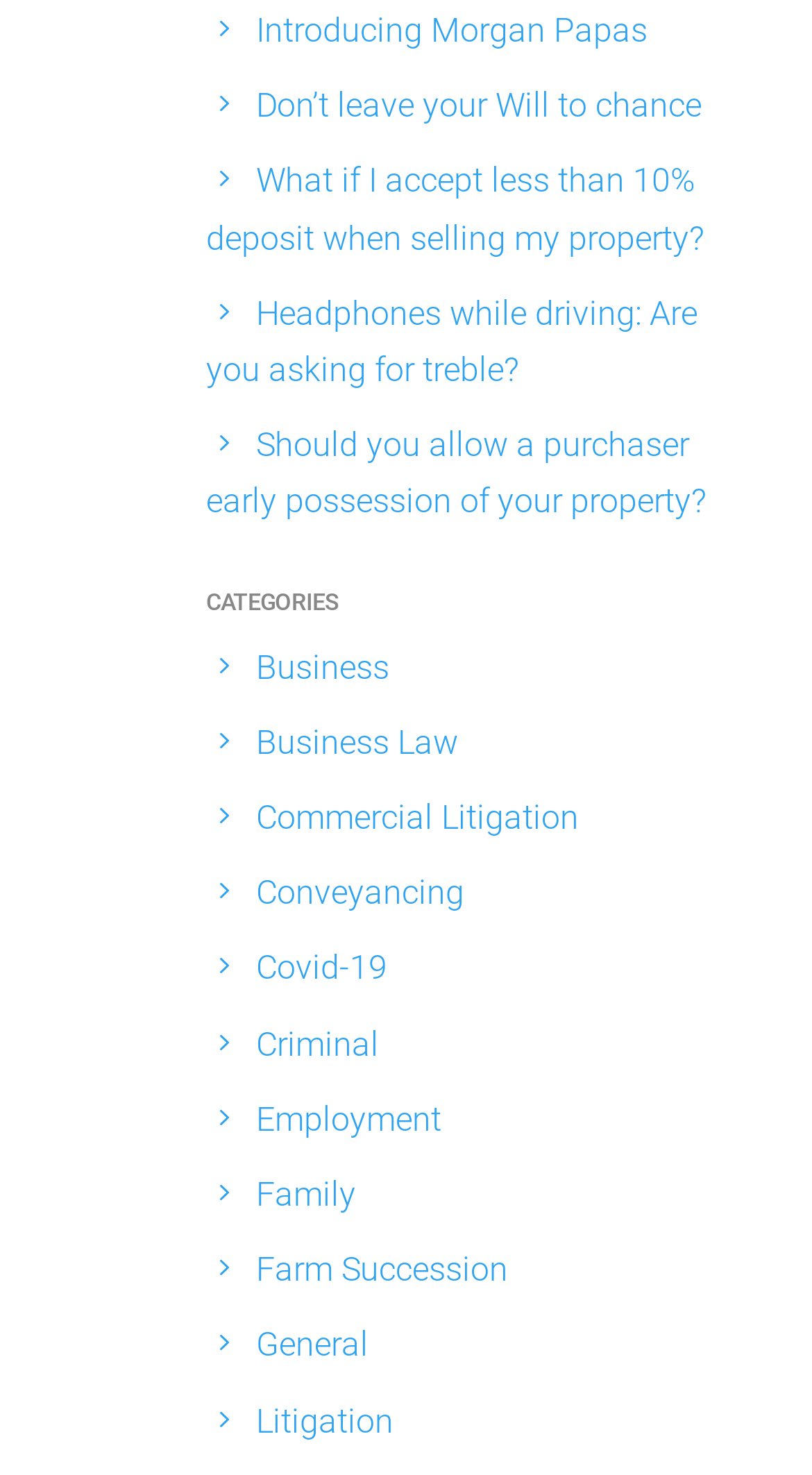How many categories are listed?
Please answer the question with a detailed response using the information from the screenshot.

Starting from the 'CATEGORIES' heading, there are 14 links listed below it, which are likely the categories. These links are 'Business', 'Business Law', 'Commercial Litigation', 'Conveyancing', 'Covid-19', 'Criminal', 'Employment', 'Family', 'Farm Succession', 'General', and 'Litigation'.